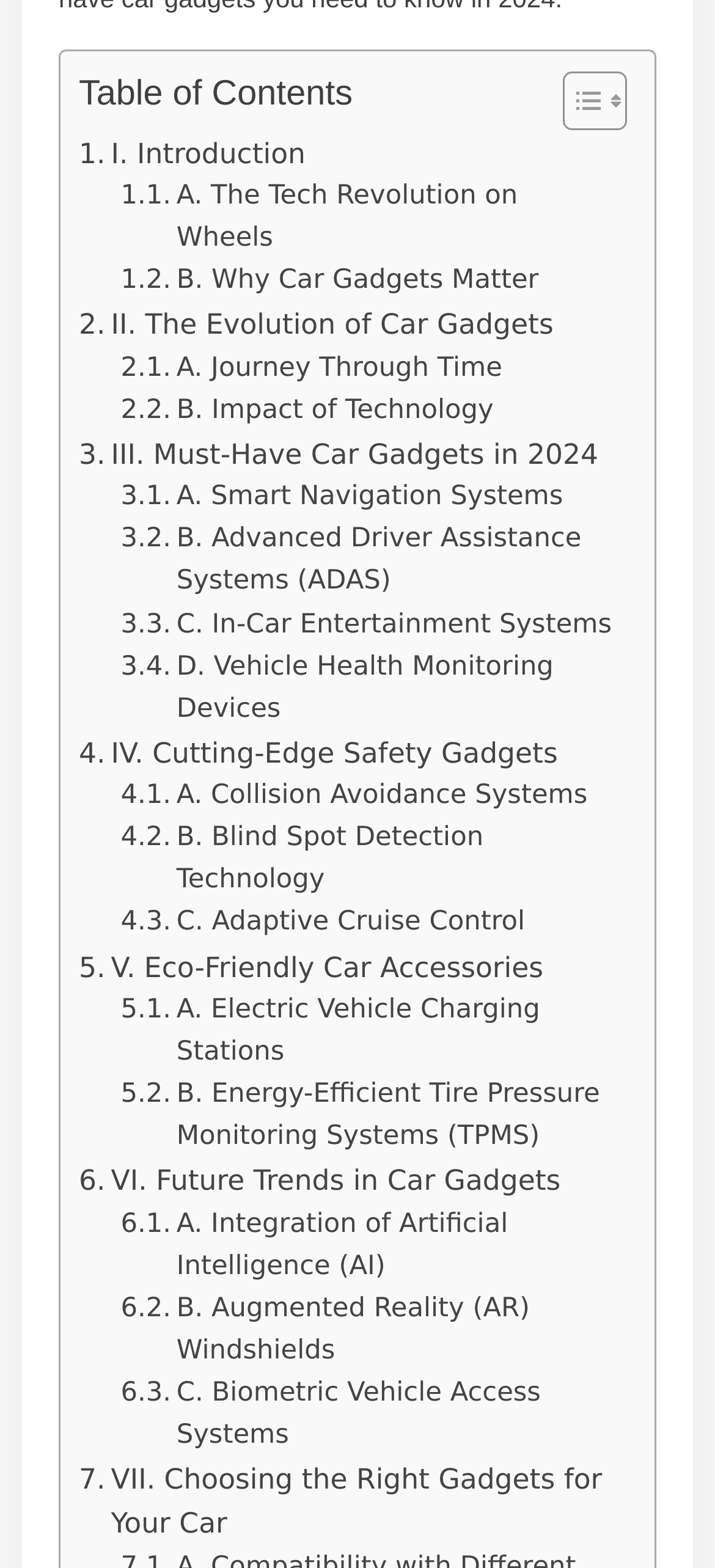Please determine the bounding box coordinates of the area that needs to be clicked to complete this task: 'Explore '“Sex Ed”''. The coordinates must be four float numbers between 0 and 1, formatted as [left, top, right, bottom].

None